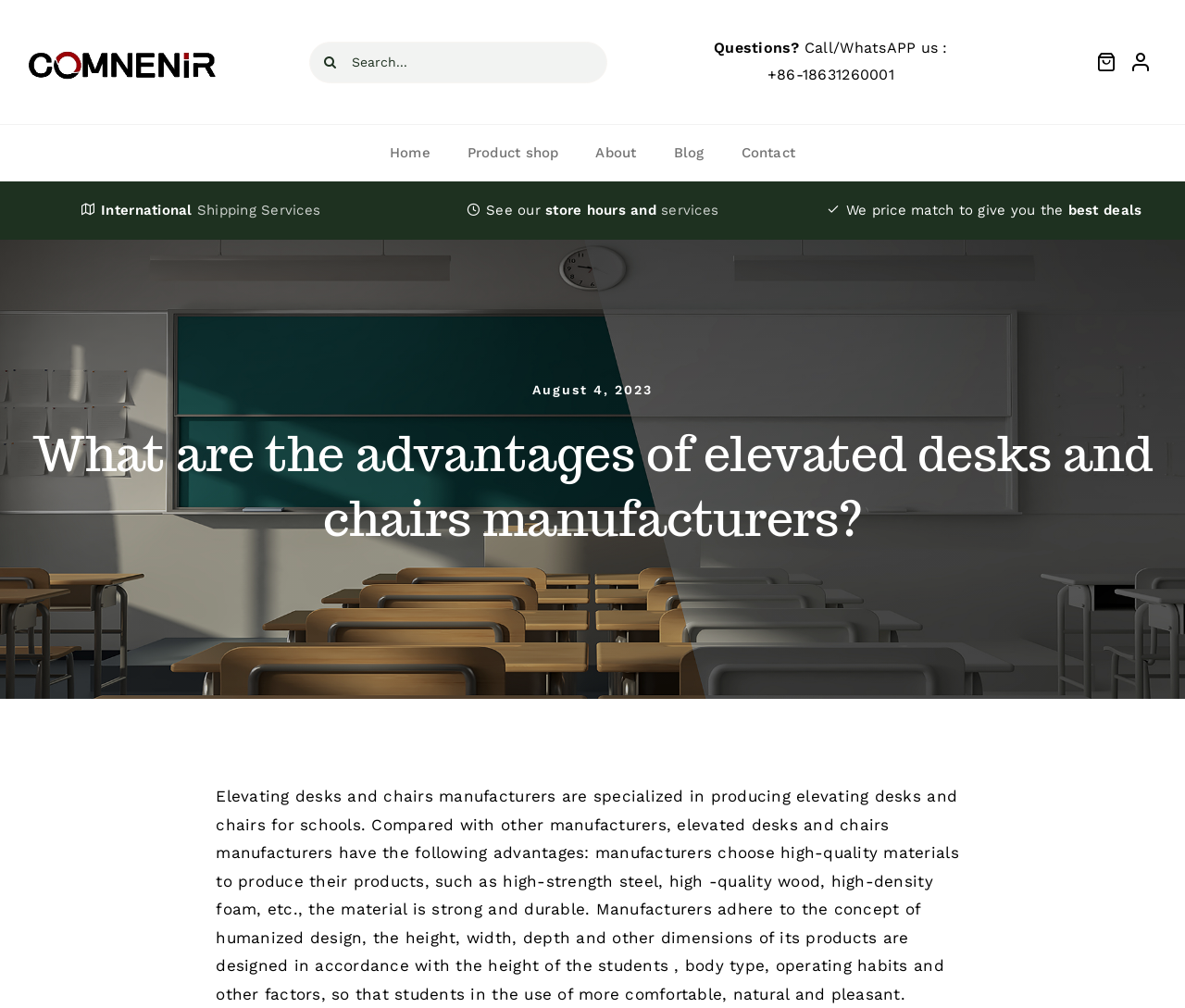Kindly respond to the following question with a single word or a brief phrase: 
What is the text on the top-right corner of the webpage?

Cart Account Menu